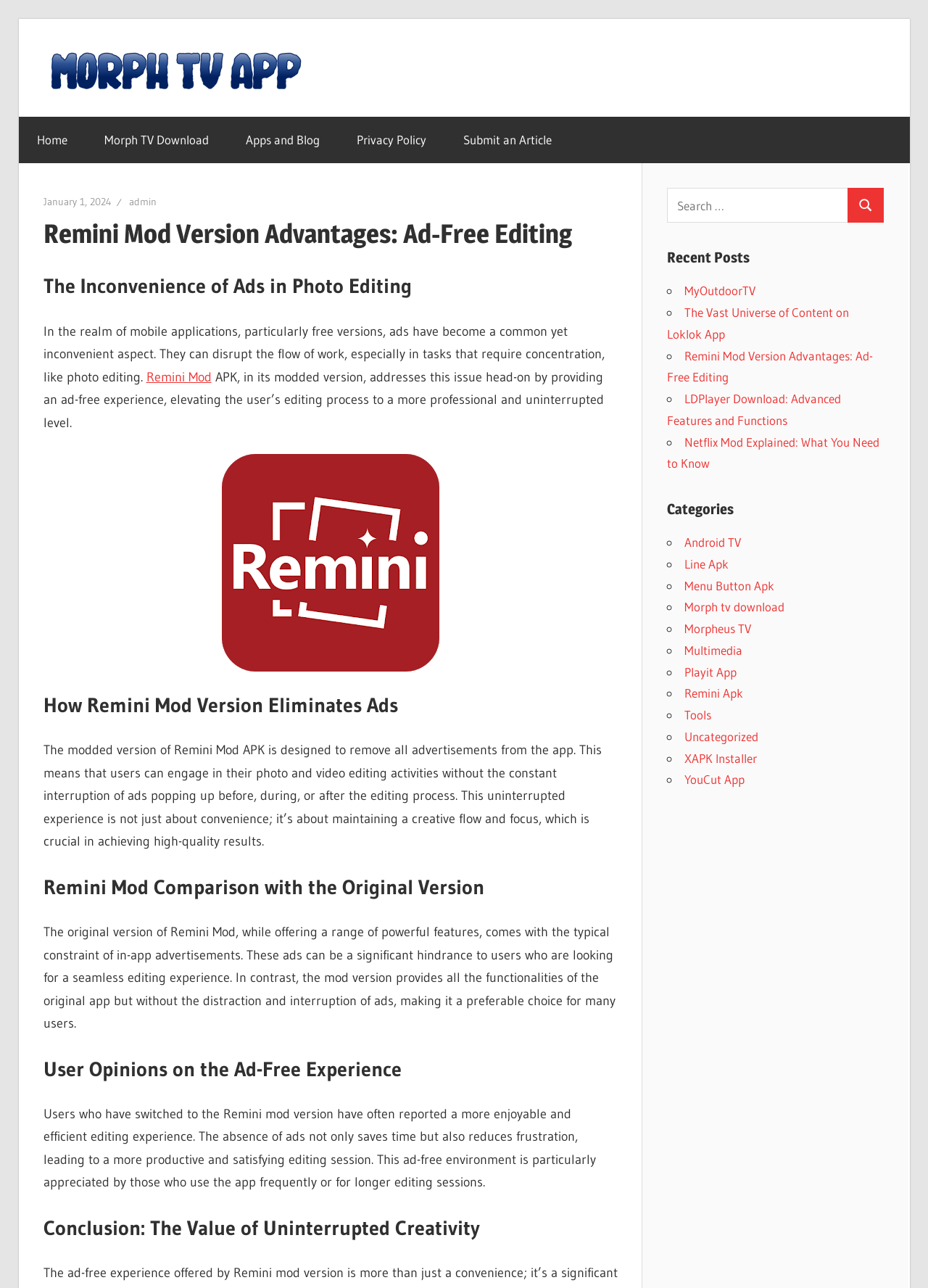Identify the headline of the webpage and generate its text content.

Remini Mod Version Advantages: Ad-Free Editing